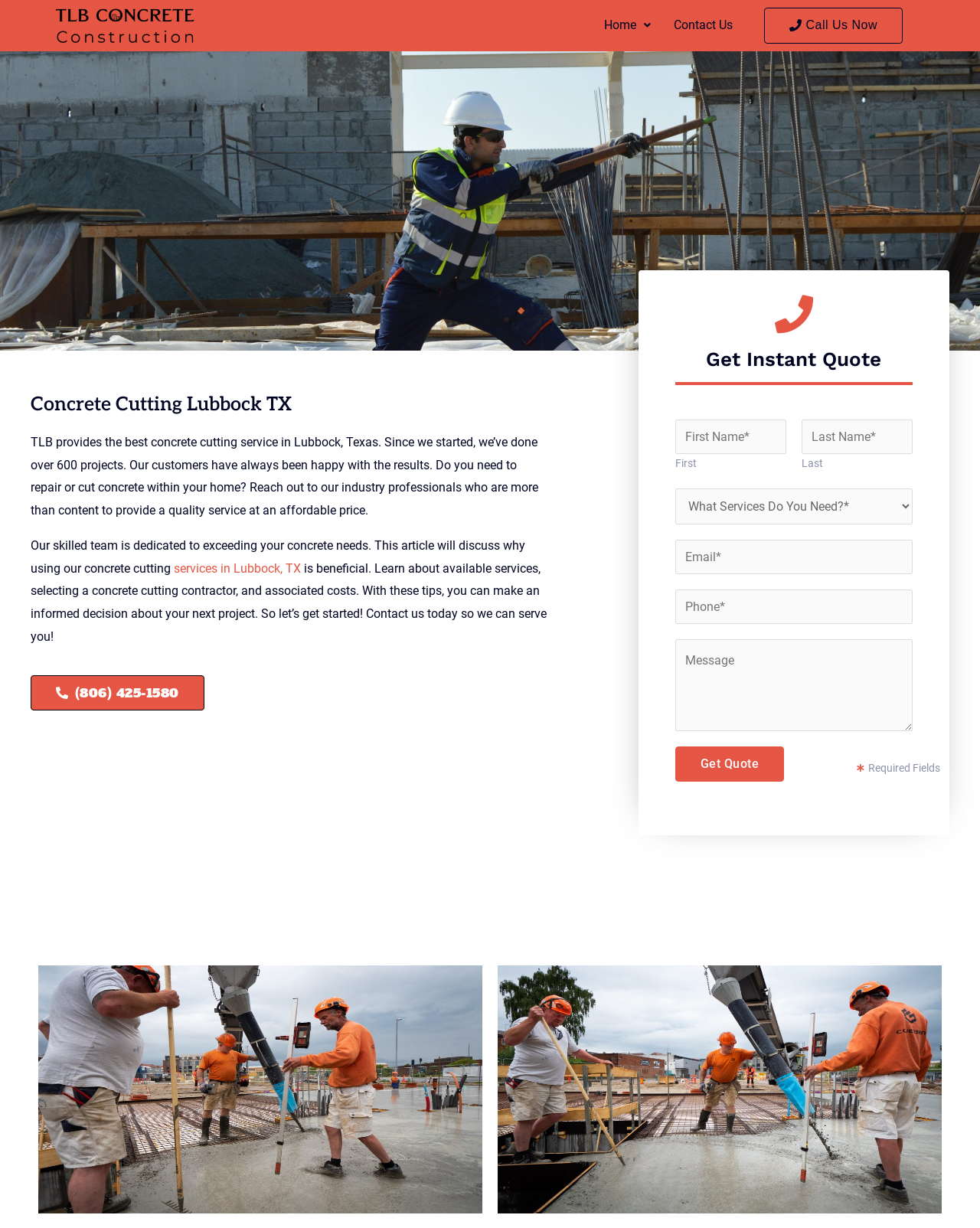Identify the bounding box coordinates for the region of the element that should be clicked to carry out the instruction: "Click the 'Home' link". The bounding box coordinates should be four float numbers between 0 and 1, i.e., [left, top, right, bottom].

[0.604, 0.006, 0.675, 0.035]